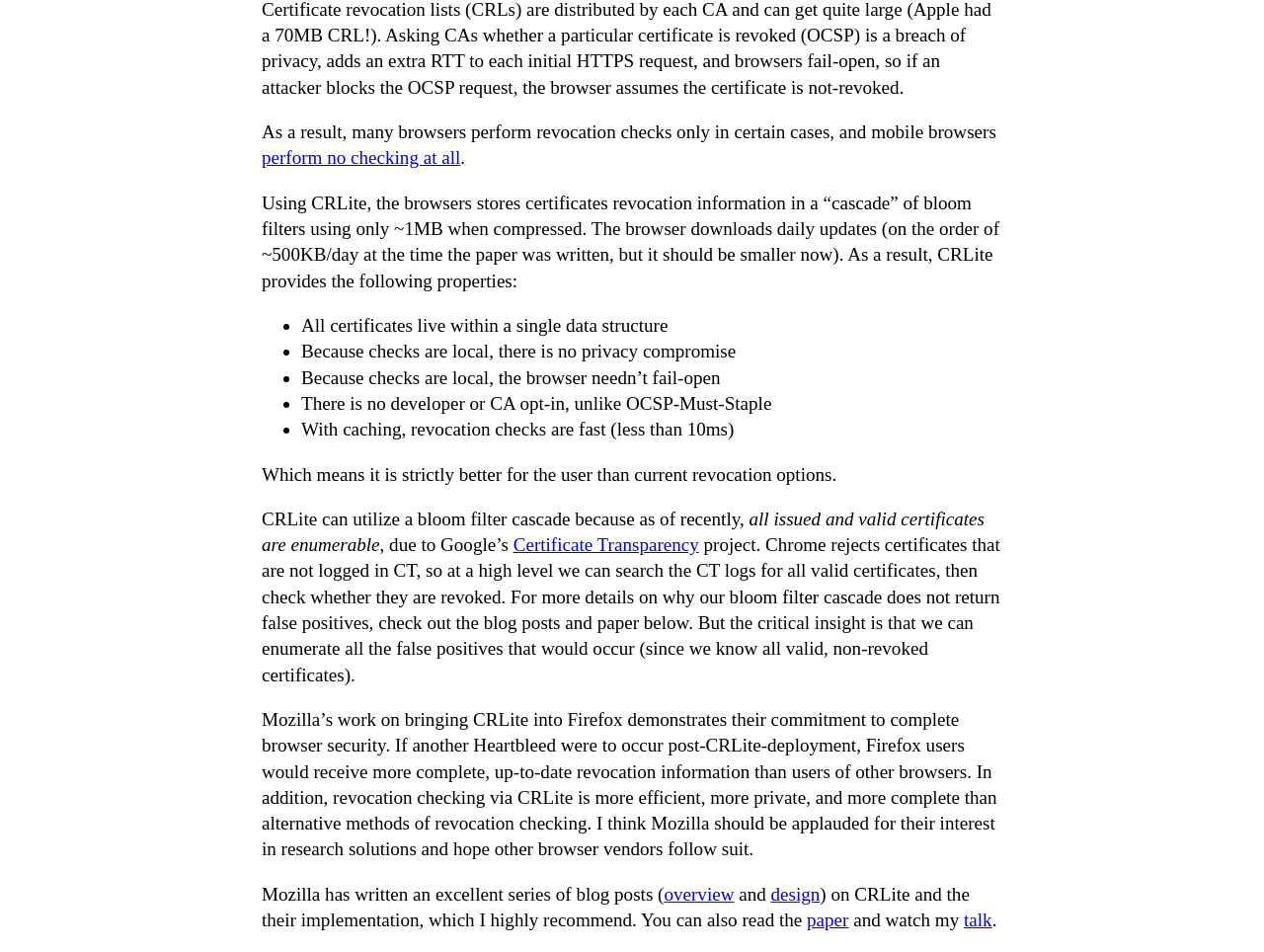Provide the bounding box coordinates of the HTML element this sentence describes: "overview".

[0.525, 0.928, 0.581, 0.95]